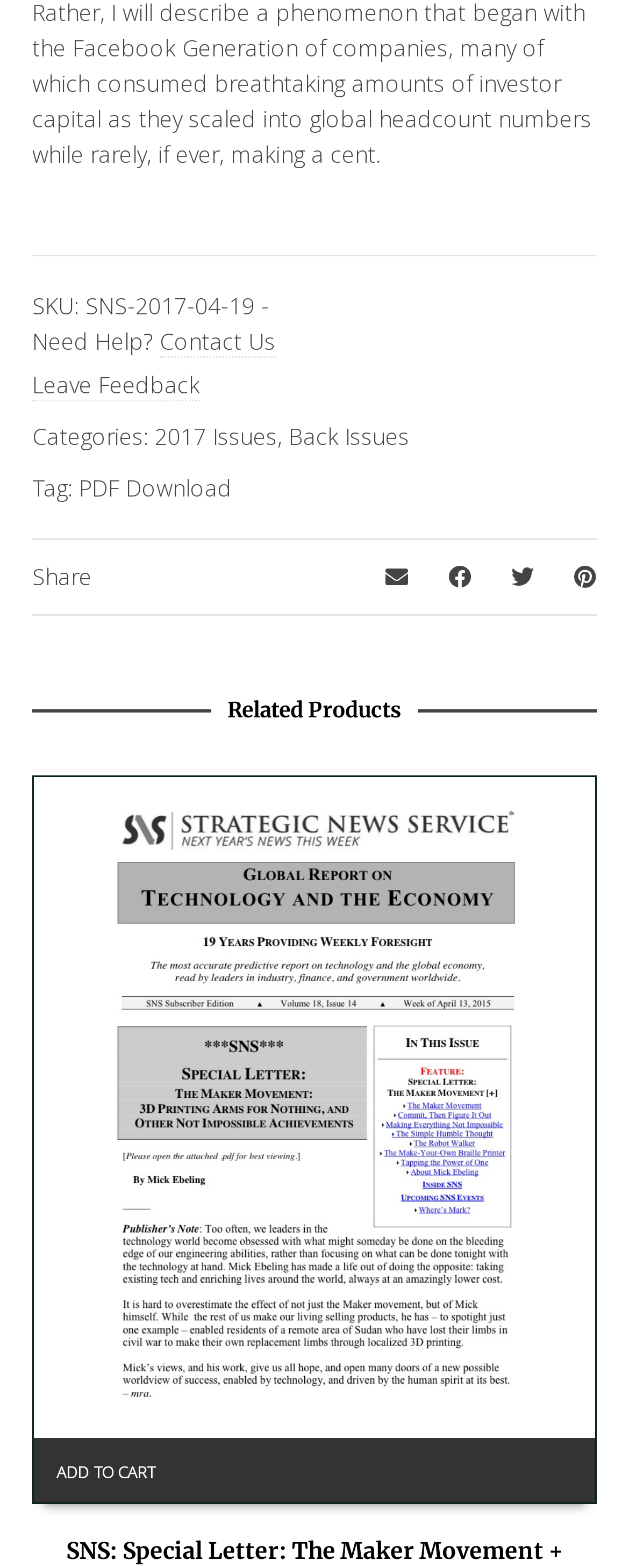What categories are available?
Offer a detailed and exhaustive answer to the question.

The categories are listed in the middle section of the webpage, where it is labeled as 'Categories:' followed by two links '2017 Issues' and 'Back Issues'.